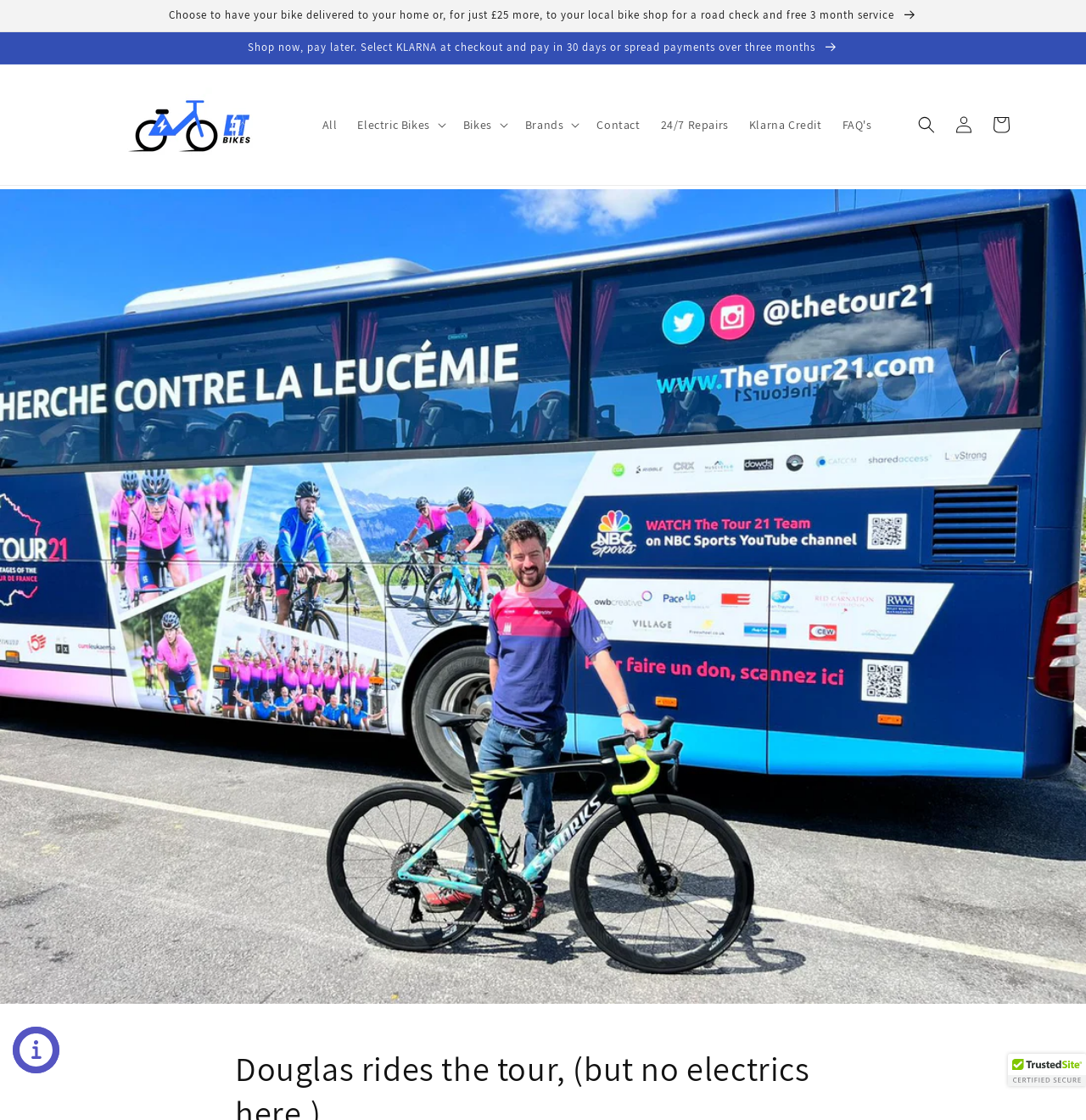How many menu items are in the top navigation bar?
Answer the question with a detailed and thorough explanation.

I counted the number of menu items in the top navigation bar by looking at the buttons and links with the 'Details' type. I found five menu items: 'Electric Bikes', 'Bikes', 'Brands', 'Contact', and '24/7 Repairs'. These menu items are arranged horizontally and have similar bounding box coordinates, indicating that they are part of the top navigation bar.